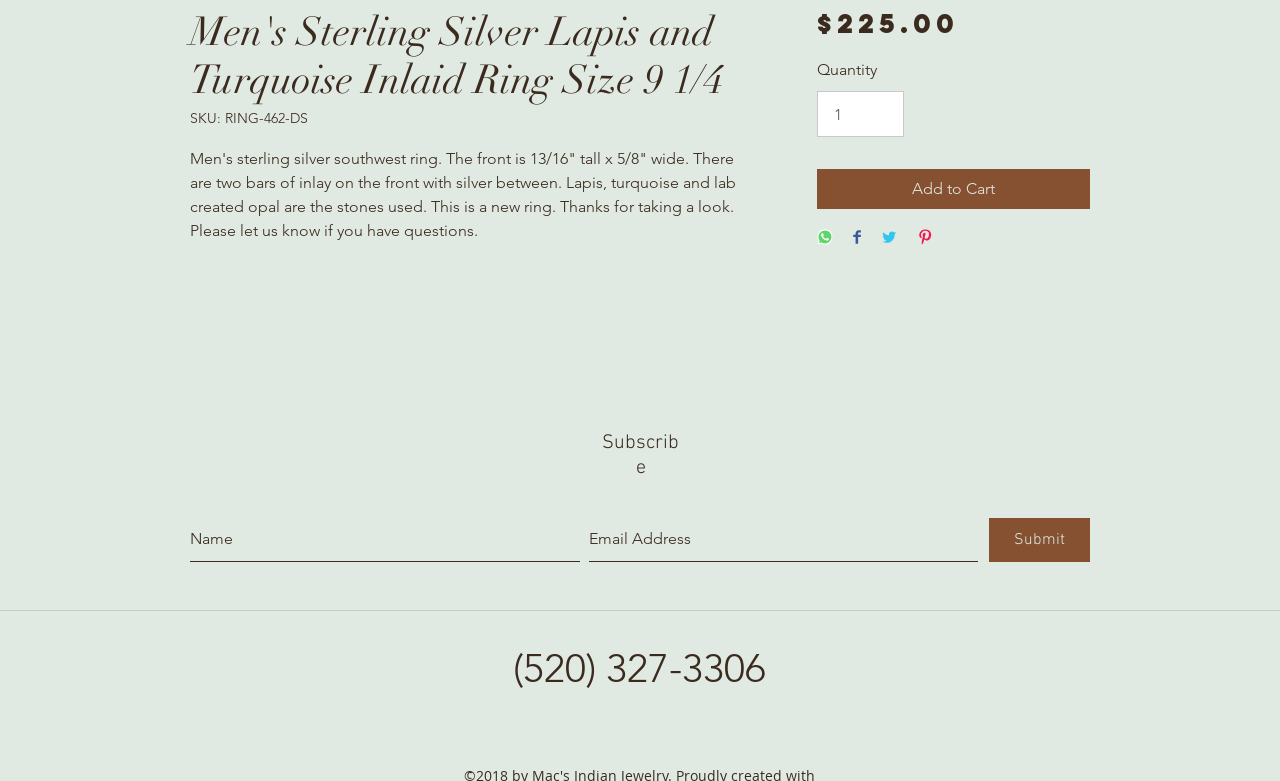Identify the bounding box coordinates of the clickable region required to complete the instruction: "Add to cart". The coordinates should be given as four float numbers within the range of 0 and 1, i.e., [left, top, right, bottom].

[0.638, 0.217, 0.852, 0.268]